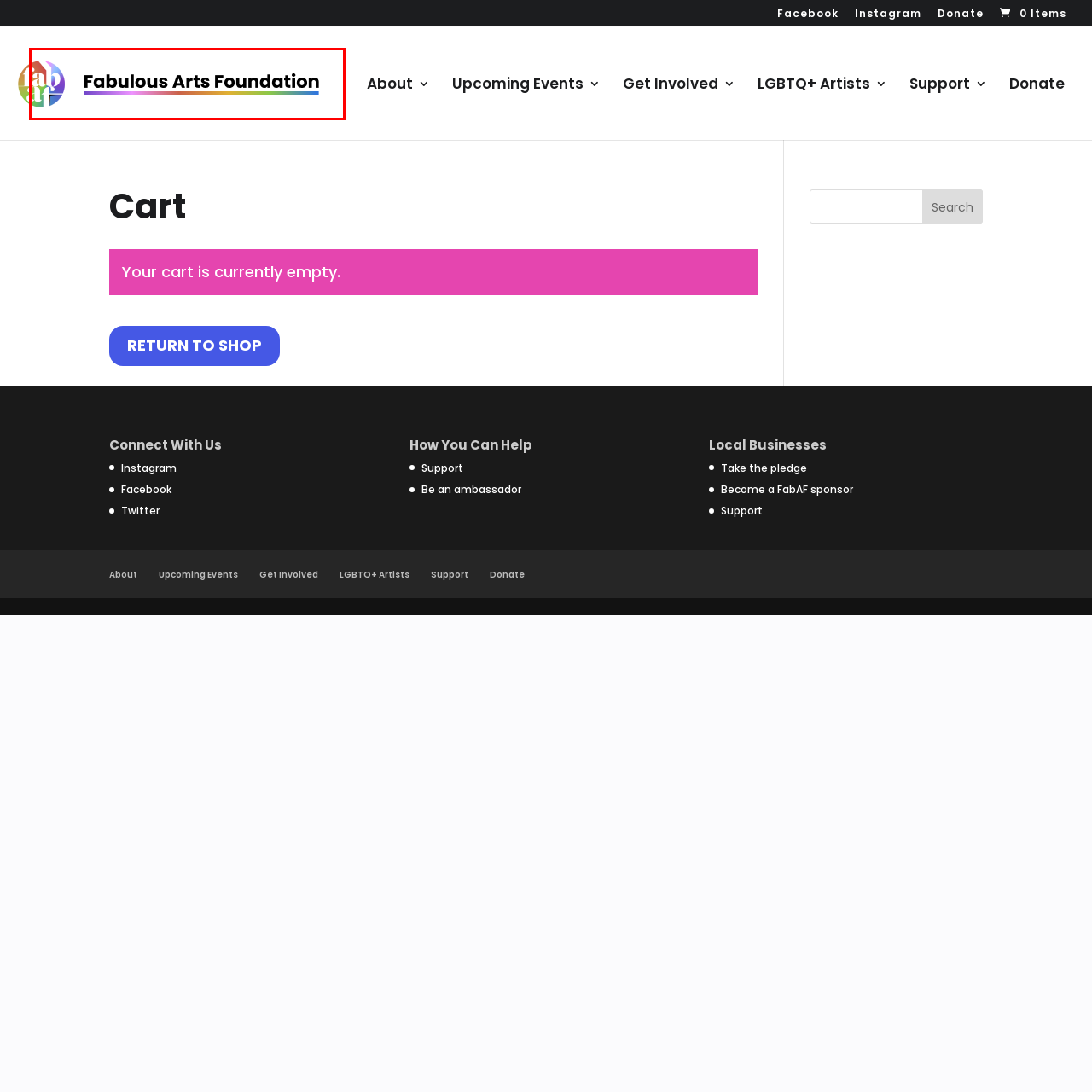Provide a thorough caption for the image that is surrounded by the red boundary.

The image showcases the logo of the Fabulous Arts Foundation, a non-profit organization dedicated to LGBTQ+ arts, advocacy, and mental health services. The logo features a vibrant, multi-colored circular design with the letters "fab" prominently displayed, symbolizing creativity and inclusivity. Below the emblem, the foundation's name is presented in bold, modern typography. This logo encapsulates the foundation's commitment to supporting diverse artistic expressions and mental wellness within the LGBTQ+ community.